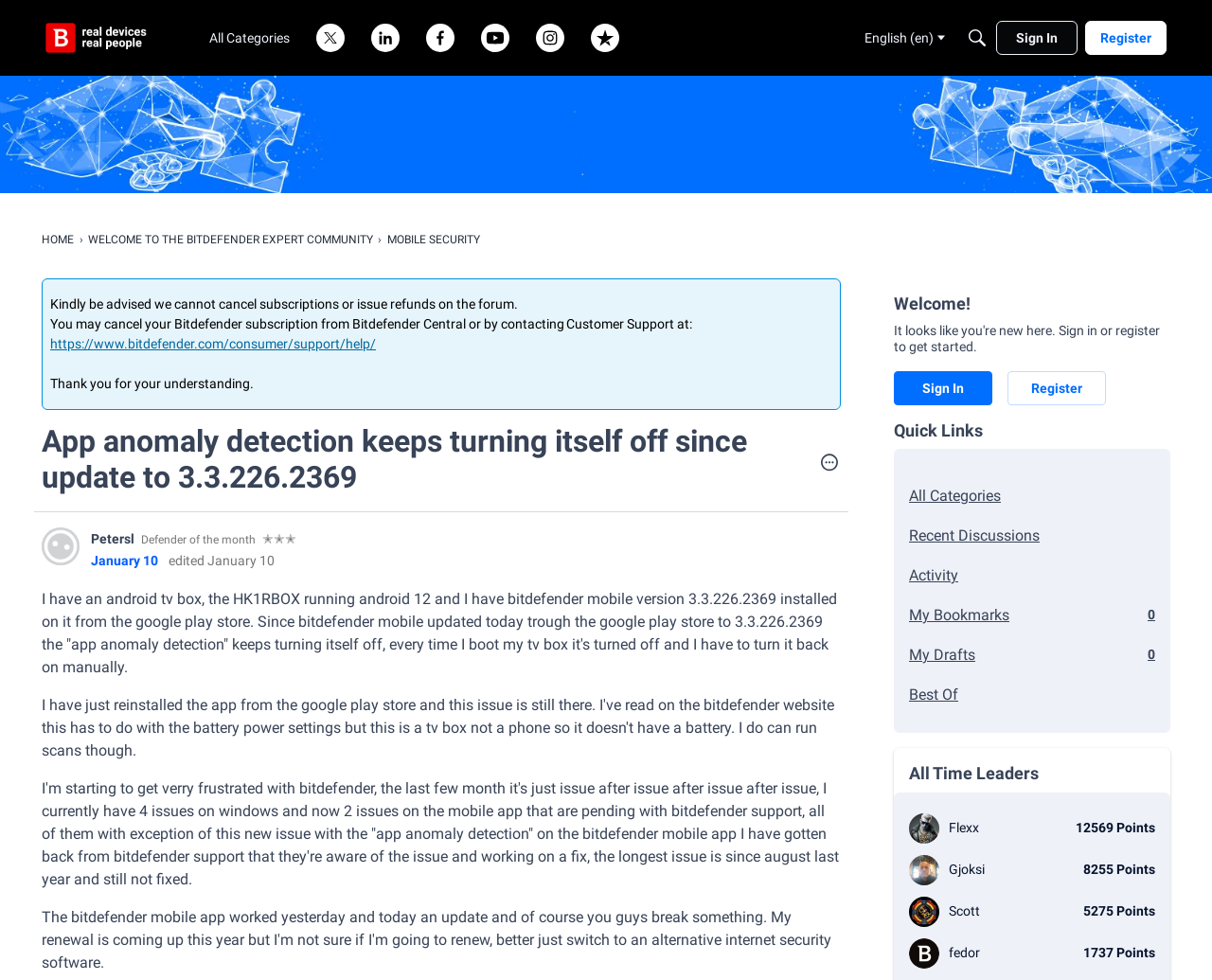How many issues are pending with Bitdefender support?
Make sure to answer the question with a detailed and comprehensive explanation.

I found the answer by reading the text content of the element with ID 1404, which describes the user's frustration with Bitdefender. The text mentions that the user has 4 issues on Windows and 2 issues on the mobile app that are pending with Bitdefender support.